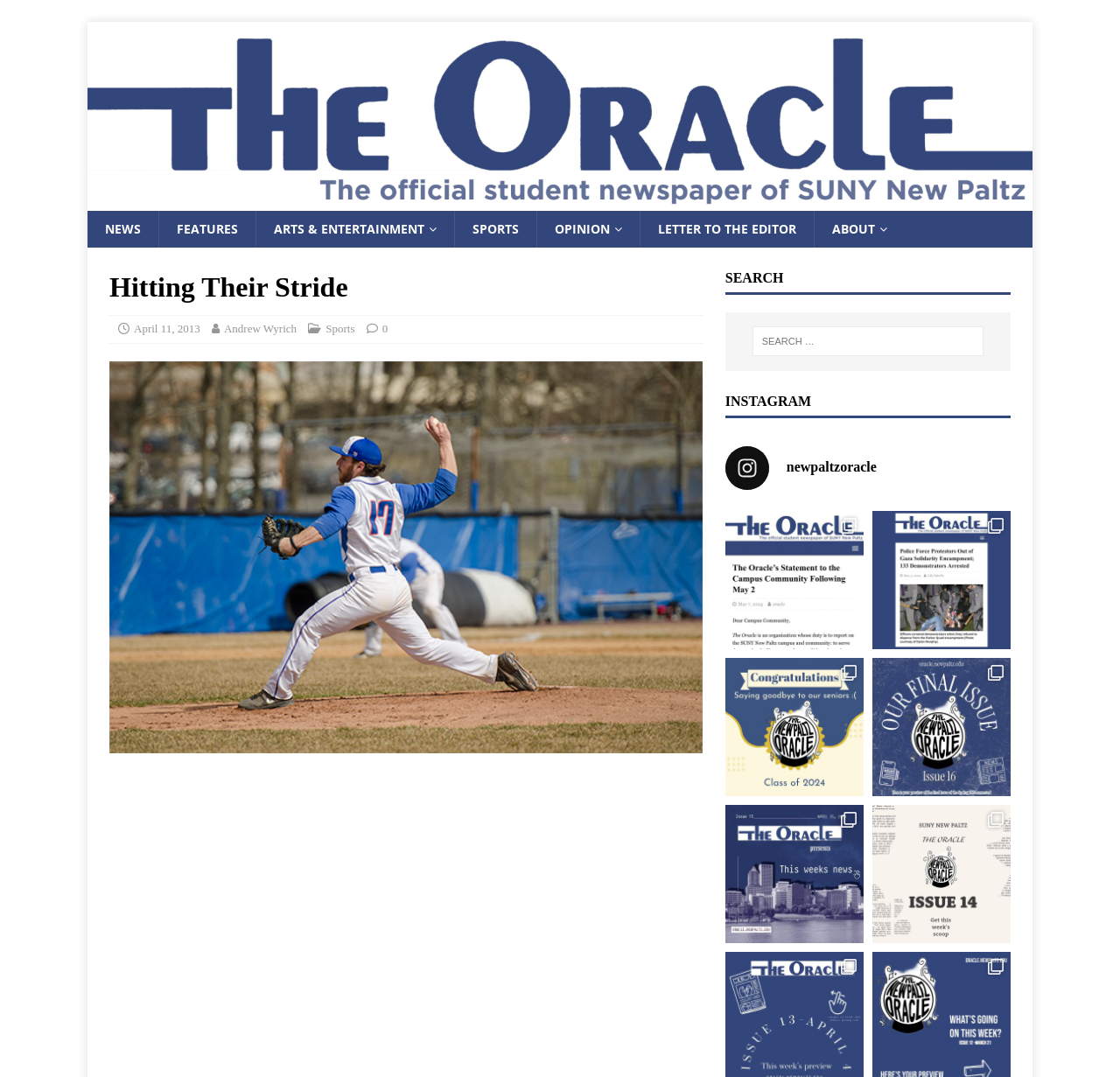Please determine the bounding box of the UI element that matches this description: Andrew Wyrich. The coordinates should be given as (top-left x, top-left y, bottom-right x, bottom-right y), with all values between 0 and 1.

[0.2, 0.299, 0.265, 0.311]